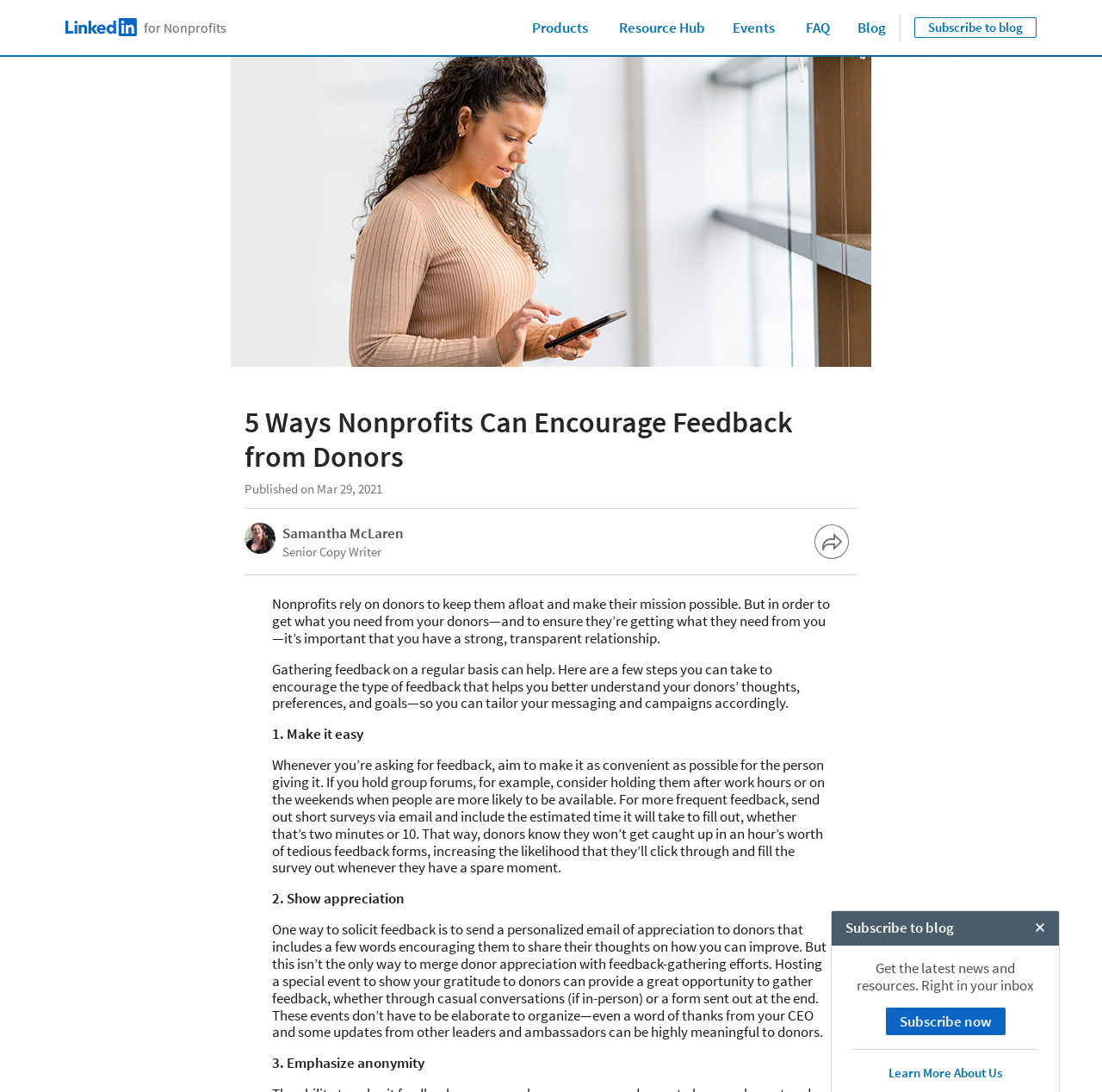Determine the bounding box coordinates for the area that needs to be clicked to fulfill this task: "Click the 'Skip to main content' button". The coordinates must be given as four float numbers between 0 and 1, i.e., [left, top, right, bottom].

[0.059, 0.006, 0.196, 0.032]